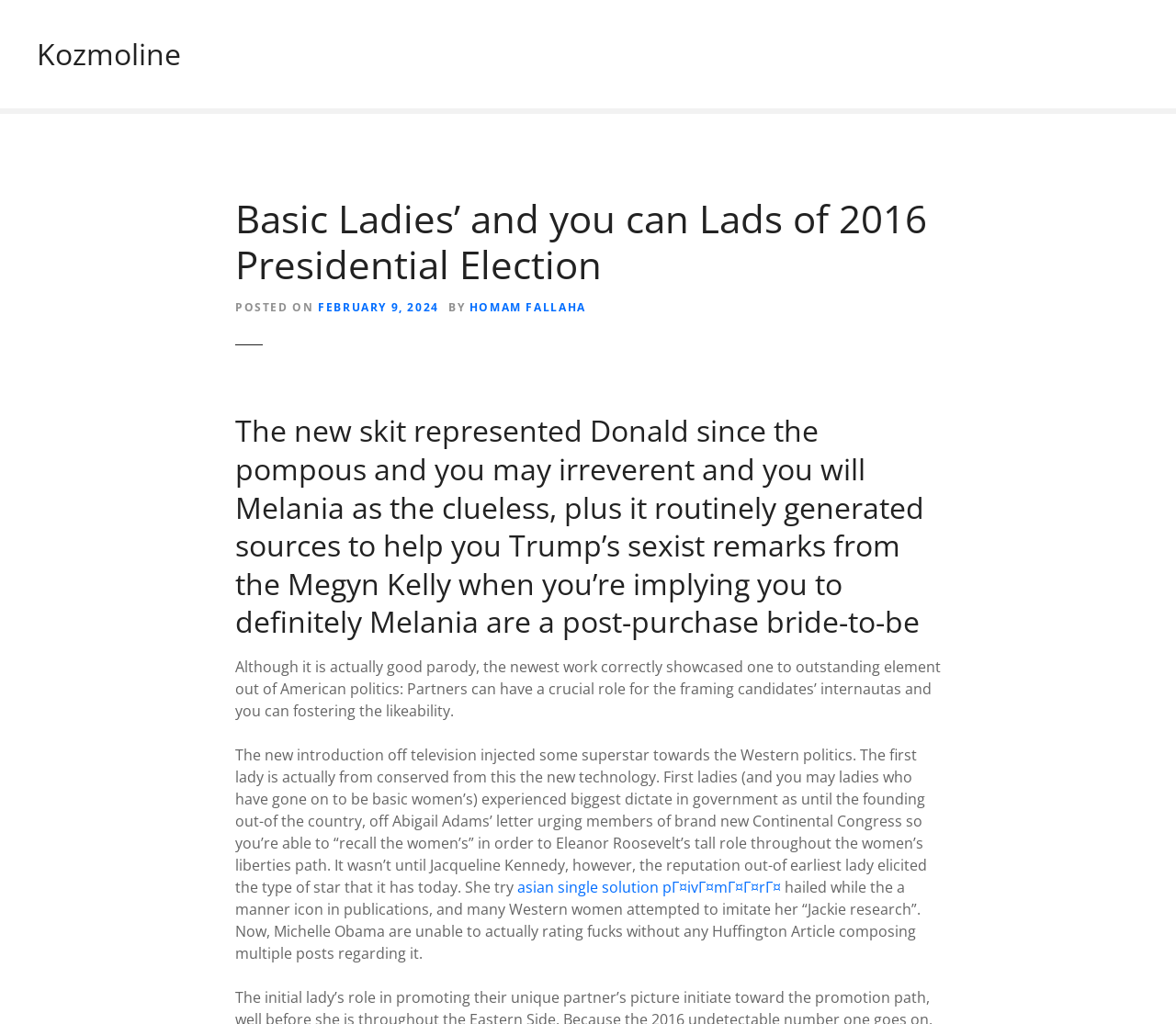Provide a comprehensive caption for the webpage.

The webpage appears to be a blog post or article discussing the role of first ladies in American politics, specifically in the context of the 2016 presidential election. At the top of the page, there is a heading that reads "Basic Ladies’ and you can Lads of 2016 Presidential Election" followed by a link to "Kozmoline" on the top-left corner. 

Below the heading, there is a section that displays the post's metadata, including the text "POSTED ON" and a link to the date "FEBRUARY 9, 2024" alongside a timestamp. Next to this section is the text "BY" followed by a link to the author's name, "HOMAM FALLAHA". 

The main content of the article is divided into four paragraphs. The first paragraph describes a skit that portrayed Donald and Melania Trump in a certain light, highlighting the importance of spouses in framing candidates' images and fostering likeability. The second paragraph discusses the impact of television on American politics, particularly in relation to the role of first ladies. The third paragraph delves into the history of first ladies' influence in government, from Abigail Adams to Eleanor Roosevelt. The fourth paragraph focuses on Jacqueline Kennedy's iconic status as a first lady and how it has influenced the public's perception of subsequent first ladies, including Michelle Obama.

There is also a link to "asian single solution pГ¤ivГ¤mГ¤Г¤rГ¤" embedded within the fourth paragraph. Overall, the webpage appears to be a well-structured article with a clear hierarchy of headings, links, and paragraphs.